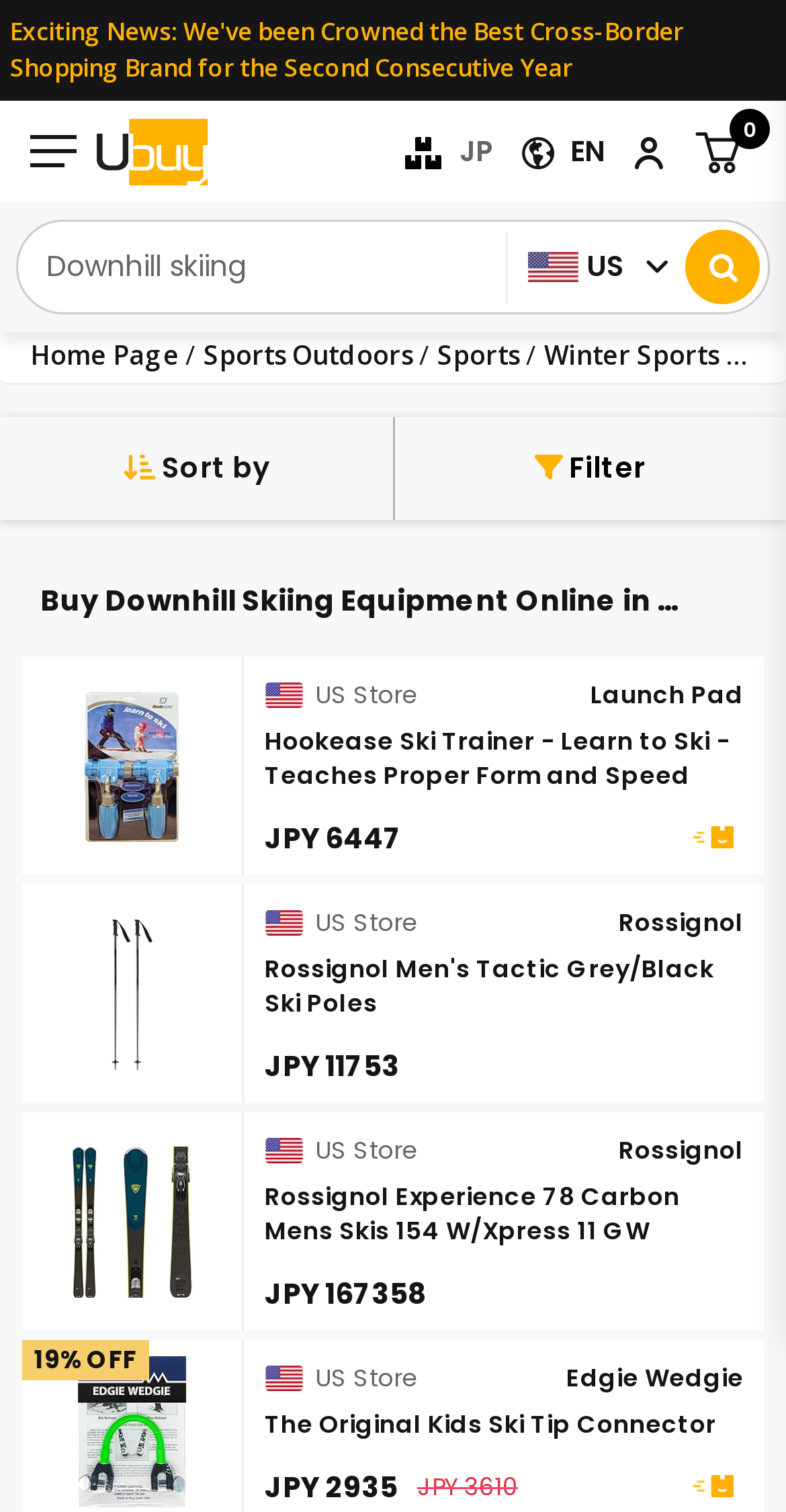How many sorting options are available?
Please answer the question with as much detail and depth as you can.

I found a dropdown menu with a label 'Sort by' and an option to filter products, indicating that there is only one sorting option available.